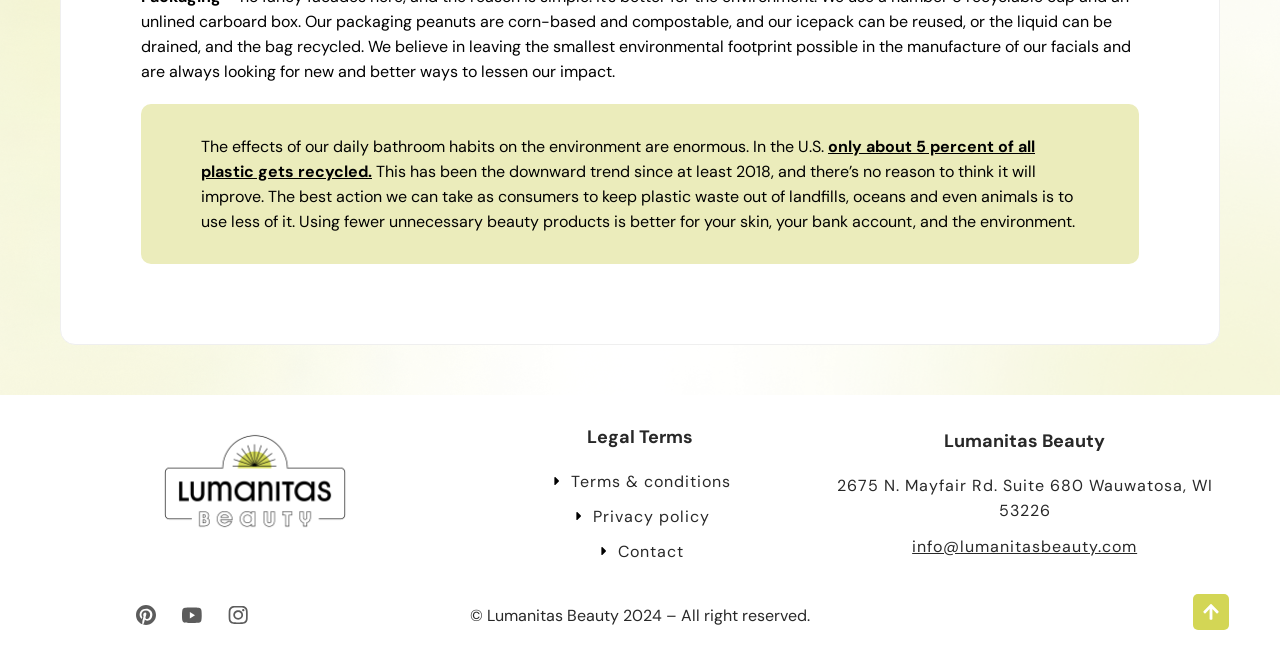What is the copyright year of the website?
From the details in the image, answer the question comprehensively.

The copyright year is mentioned in the static text element with the bounding box coordinates [0.367, 0.907, 0.633, 0.938], which states '© Lumanitas Beauty 2024 – All right reserved.'